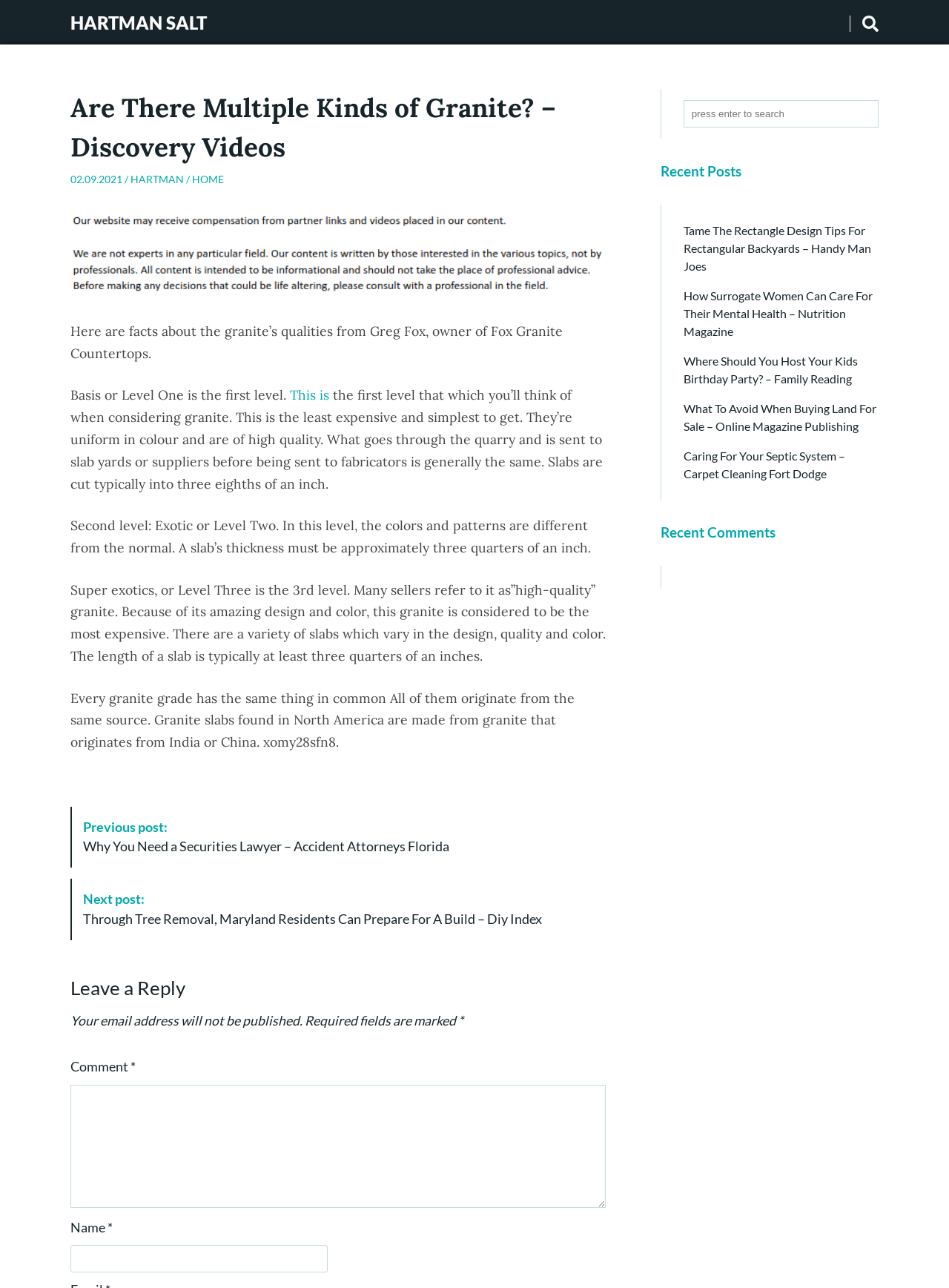What is the thickness of a slab in Level Two?
Use the screenshot to answer the question with a single word or phrase.

Three quarters of an inch